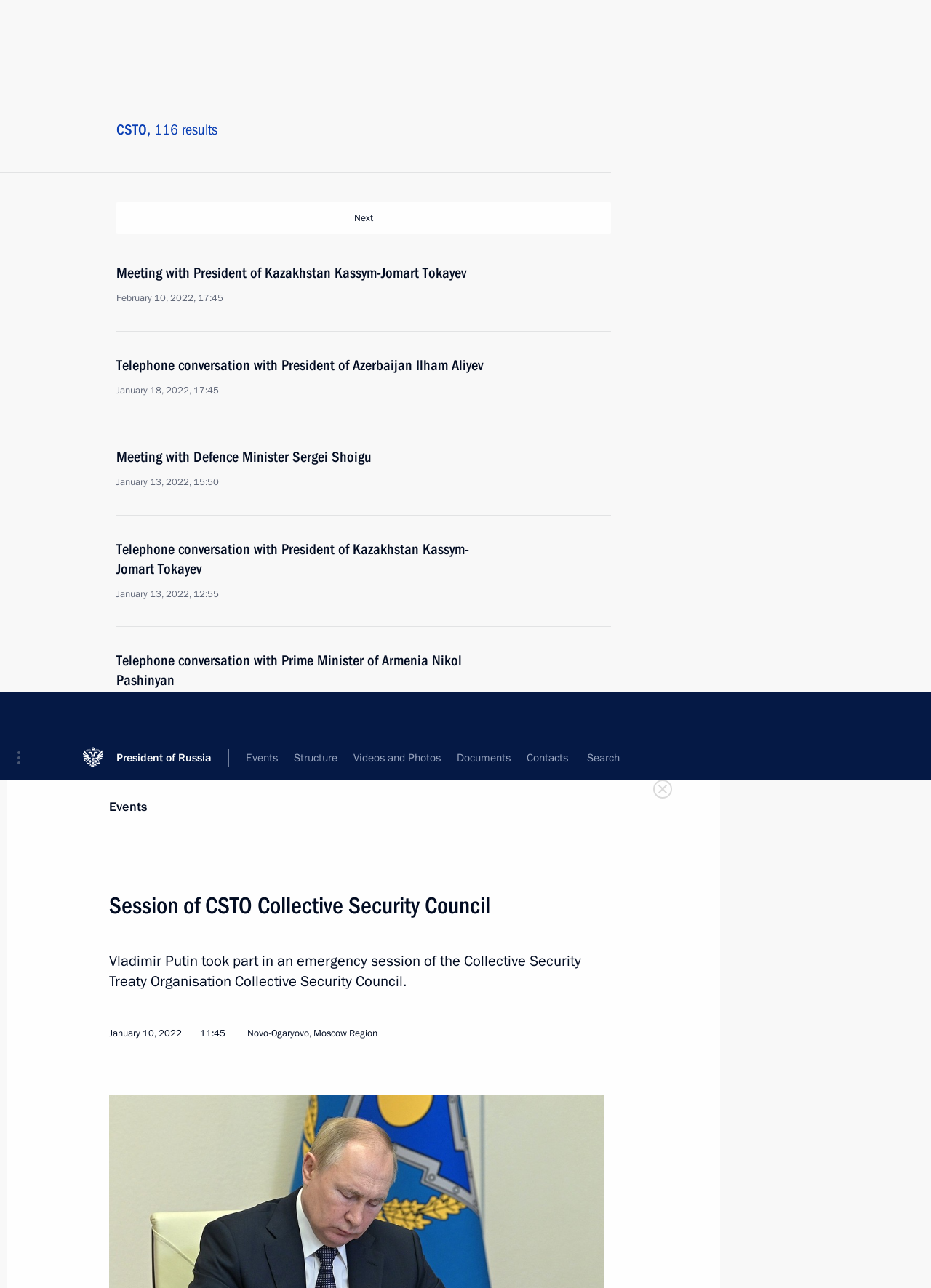What is the purpose of the CSTO Collective Security Council session?
Answer the question with a detailed explanation, including all necessary information.

The purpose of the CSTO Collective Security Council session can be inferred from the text, which mentions that the session was devoted to the situation in Kazakhstan and measures to normalise it. This information can be found in the sentence 'The Republic of Armenia chaired the videoconference meeting, which was devoted to the situation in Kazakhstan and measures to normalise it'.